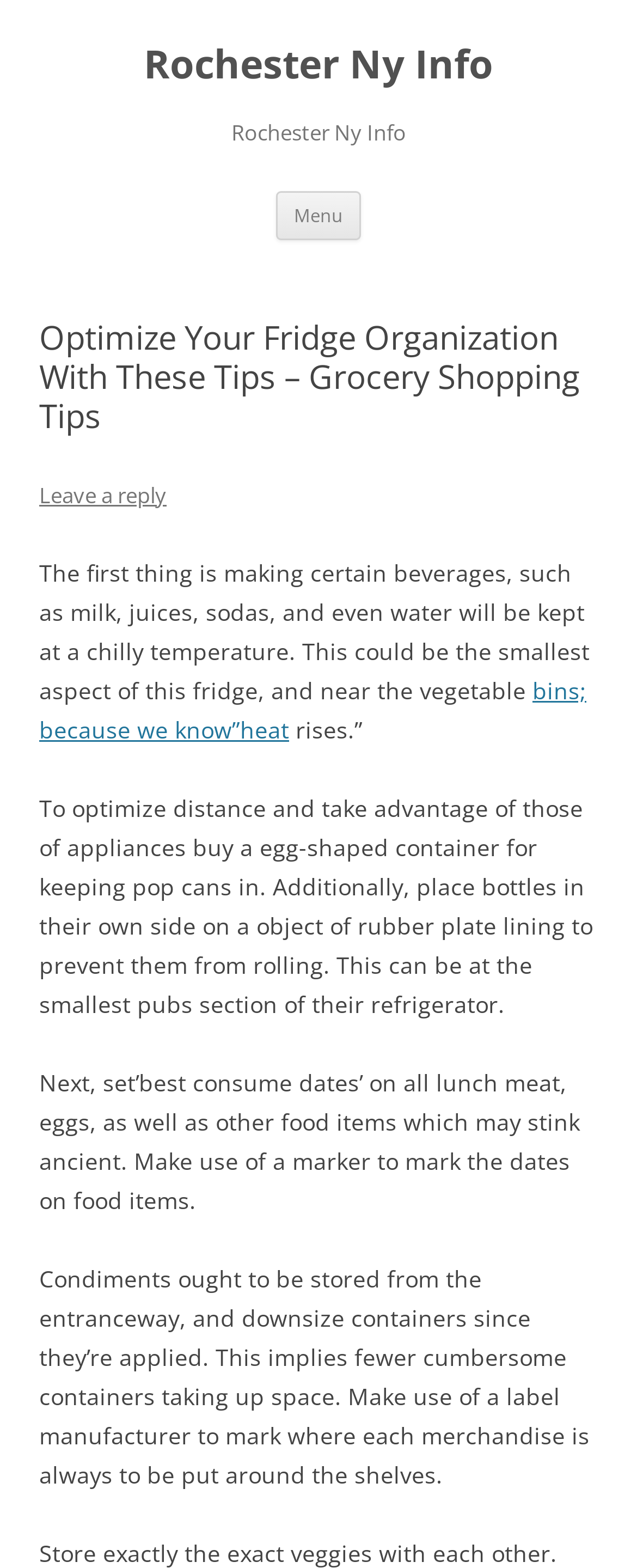What is the purpose of using a label maker in fridge organization?
Carefully analyze the image and provide a thorough answer to the question.

The webpage suggests using a label maker to mark where each item should be placed on the shelves, in order to maintain organization and ensure that items are easily accessible and visible.